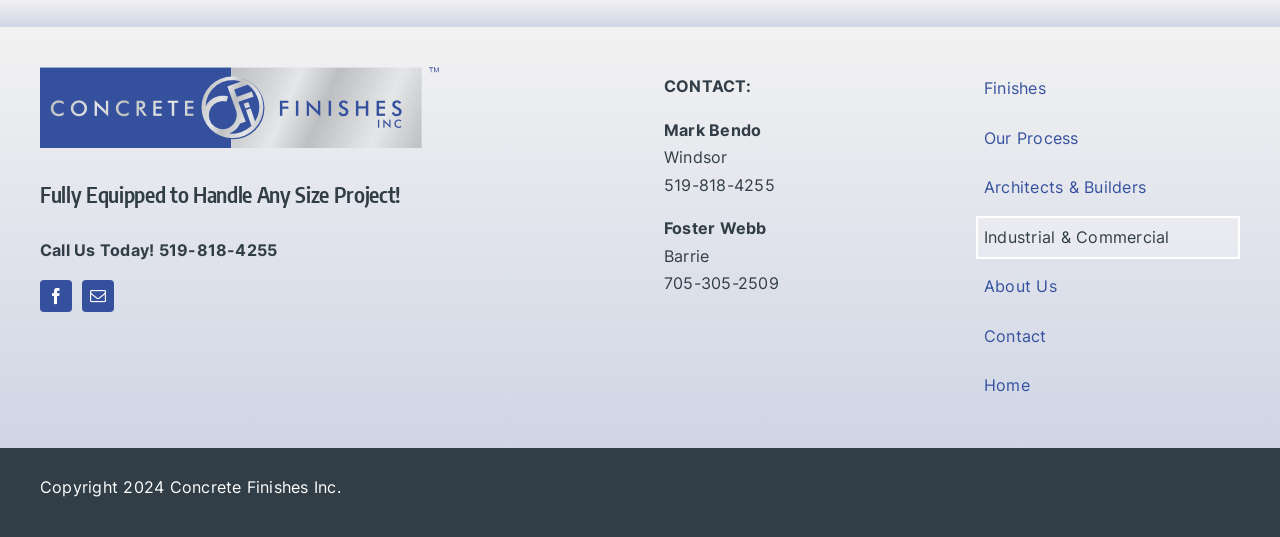Given the description "About Us", provide the bounding box coordinates of the corresponding UI element.

[0.762, 0.494, 0.969, 0.575]